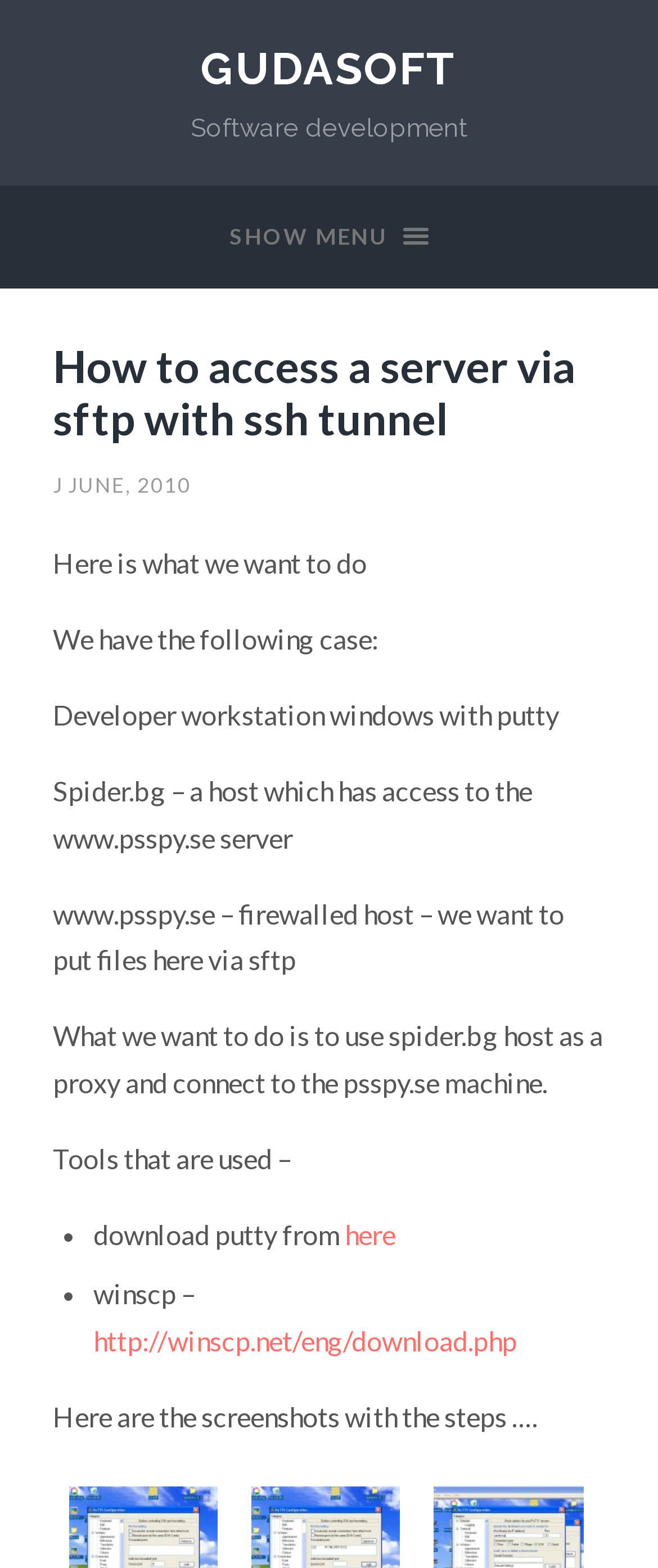Please determine the bounding box coordinates for the element with the description: "http://winscp.net/eng/download.php".

[0.142, 0.844, 0.786, 0.865]